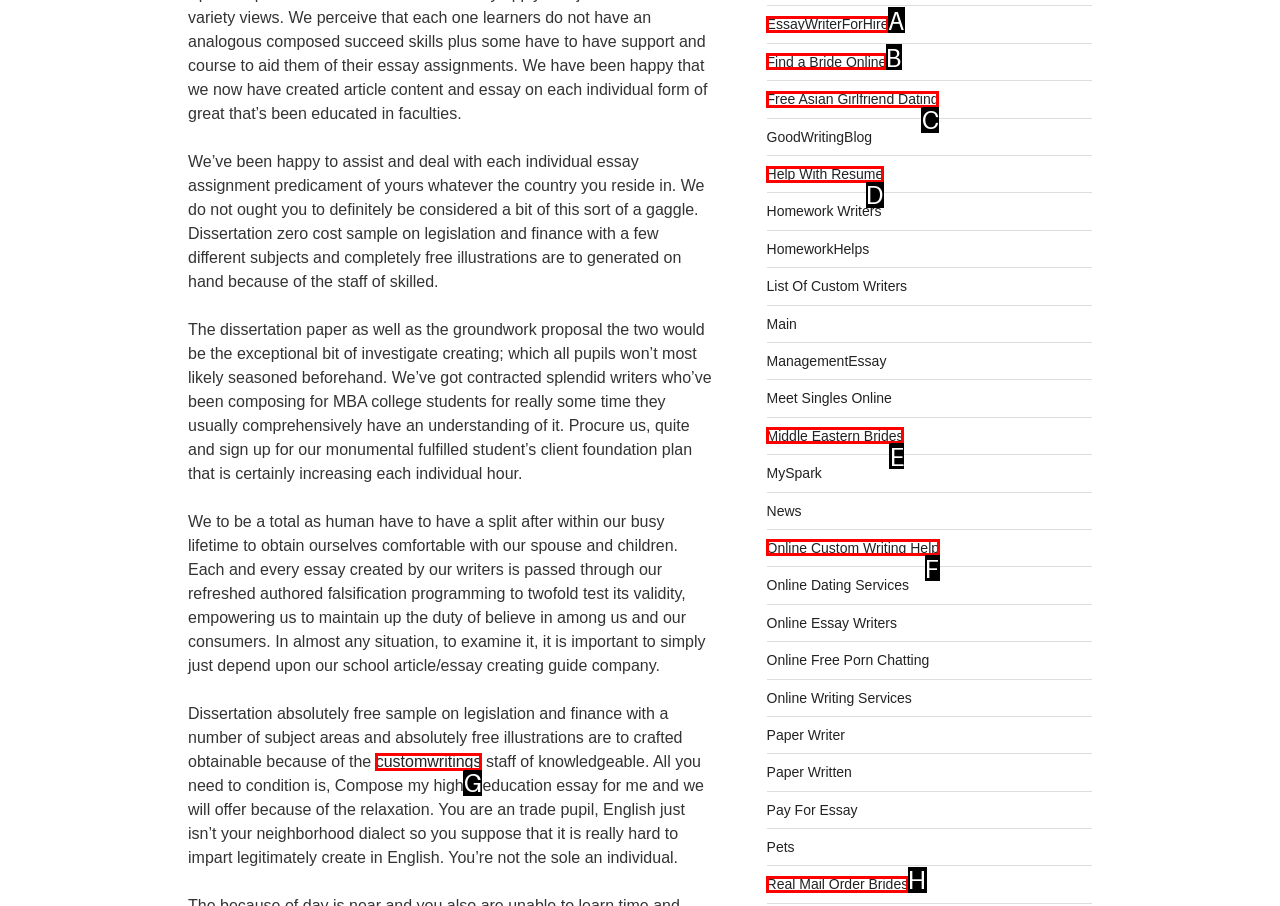Determine which UI element you should click to perform the task: Visit the 'EssayWriterForHire' website
Provide the letter of the correct option from the given choices directly.

A